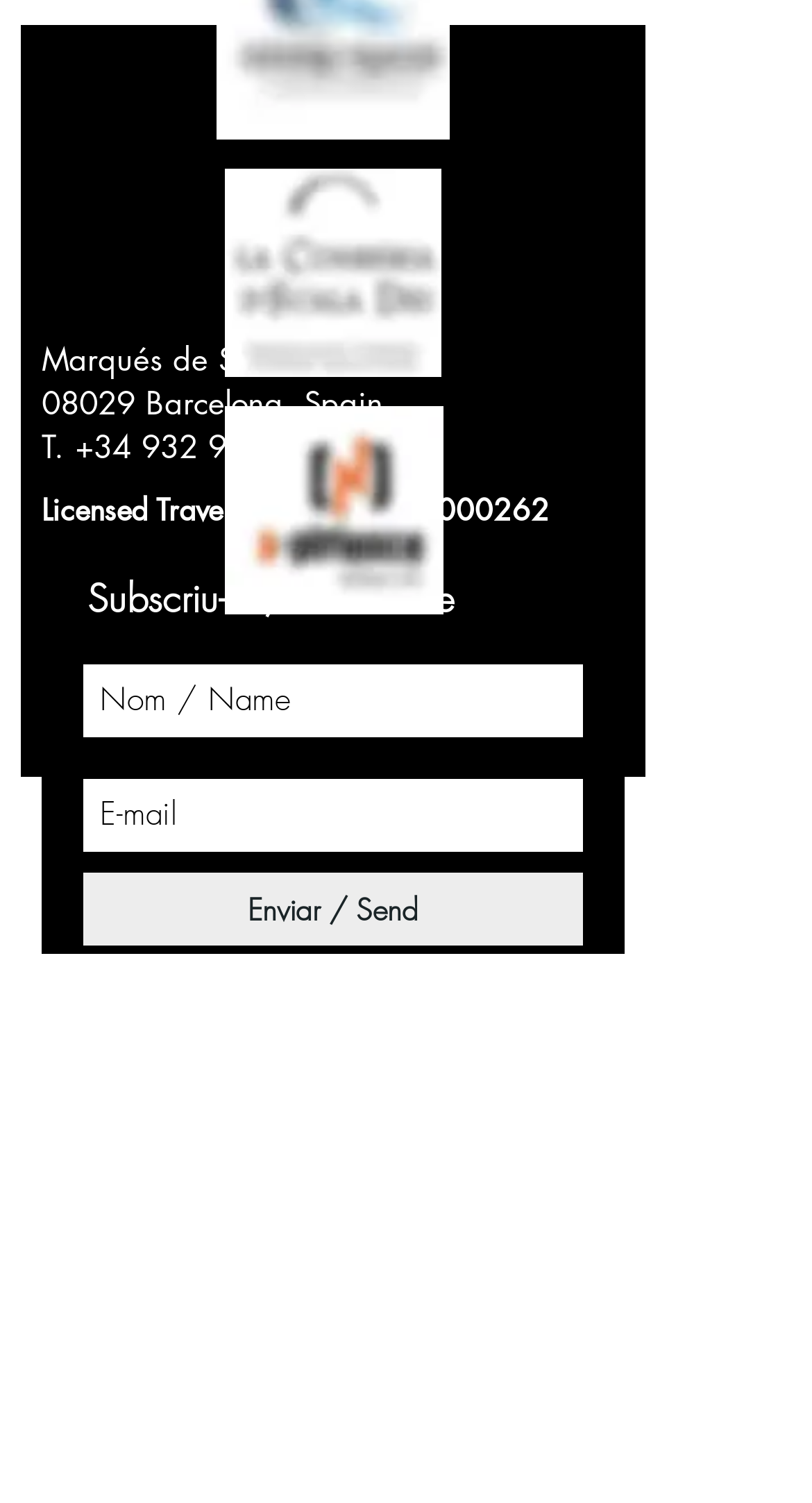What is the phone number of the travel agency?
Using the visual information, reply with a single word or short phrase.

+34 932 953 667